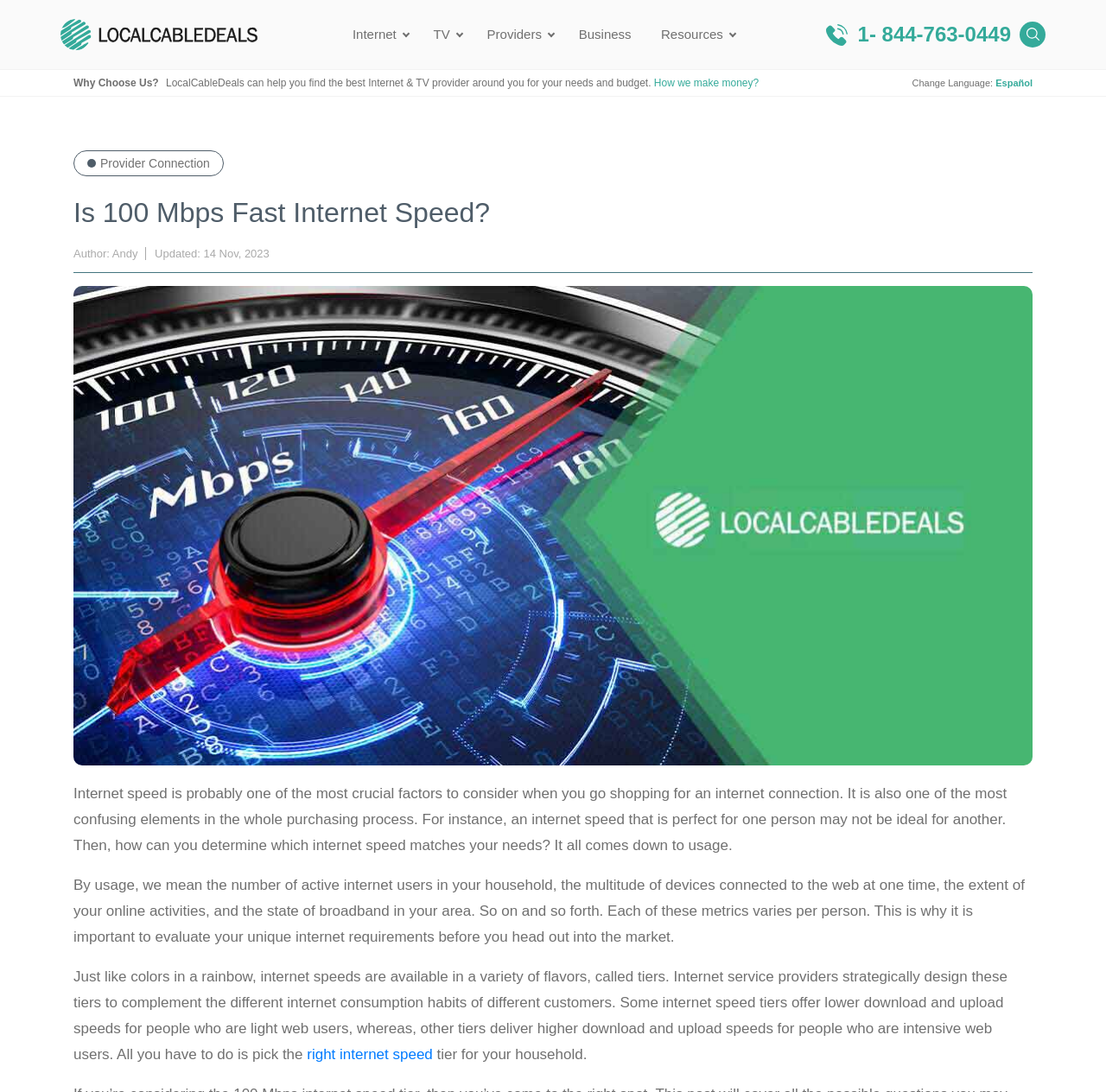Who wrote the article 'Is 100 Mbps Fast Internet Speed?'?
Kindly answer the question with as much detail as you can.

I found the author's name by looking at the text 'Author: Andy' which is located below the main heading of the webpage.